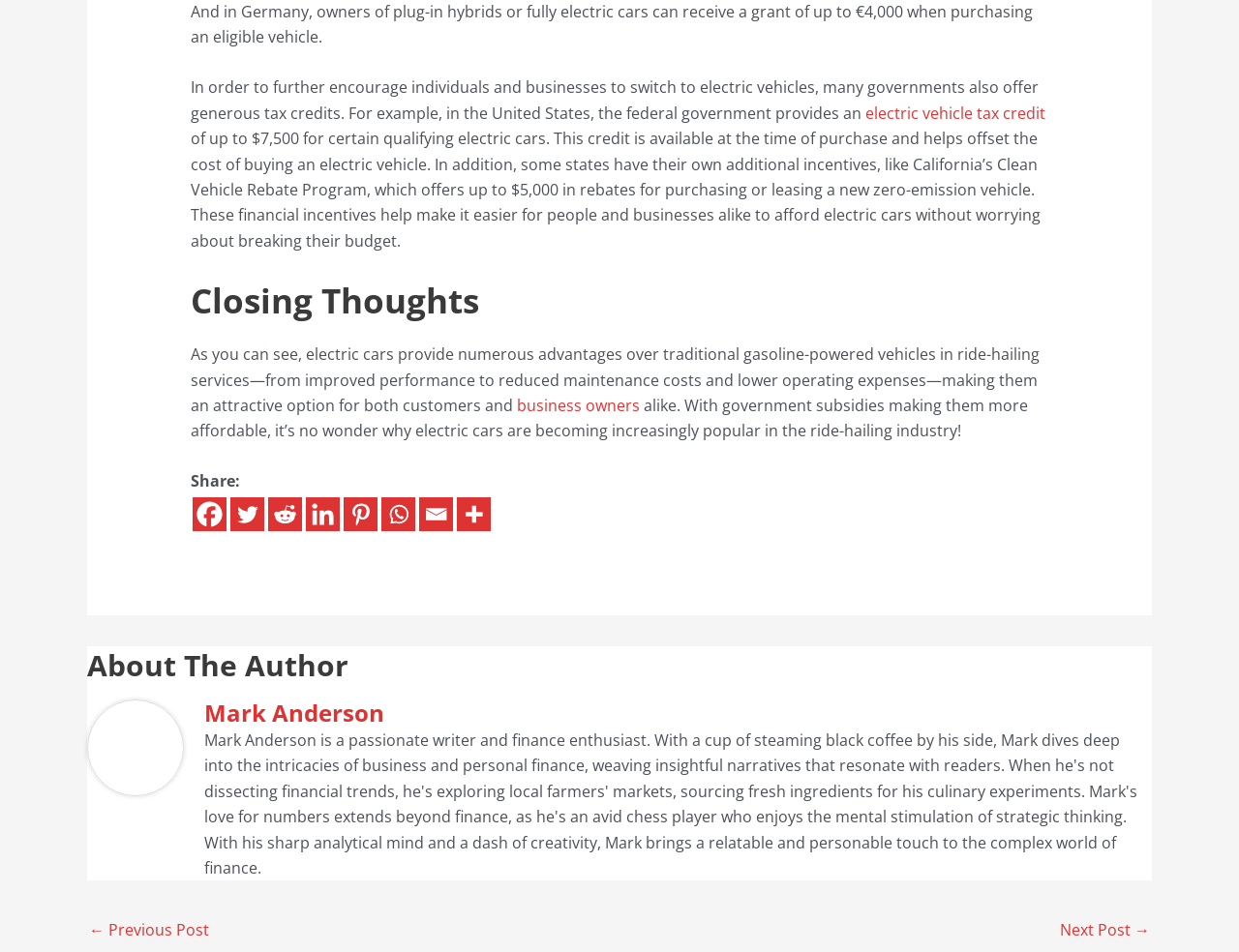Provide the bounding box coordinates of the HTML element this sentence describes: "aria-label="Pinterest" title="Pinterest"".

[0.277, 0.522, 0.304, 0.558]